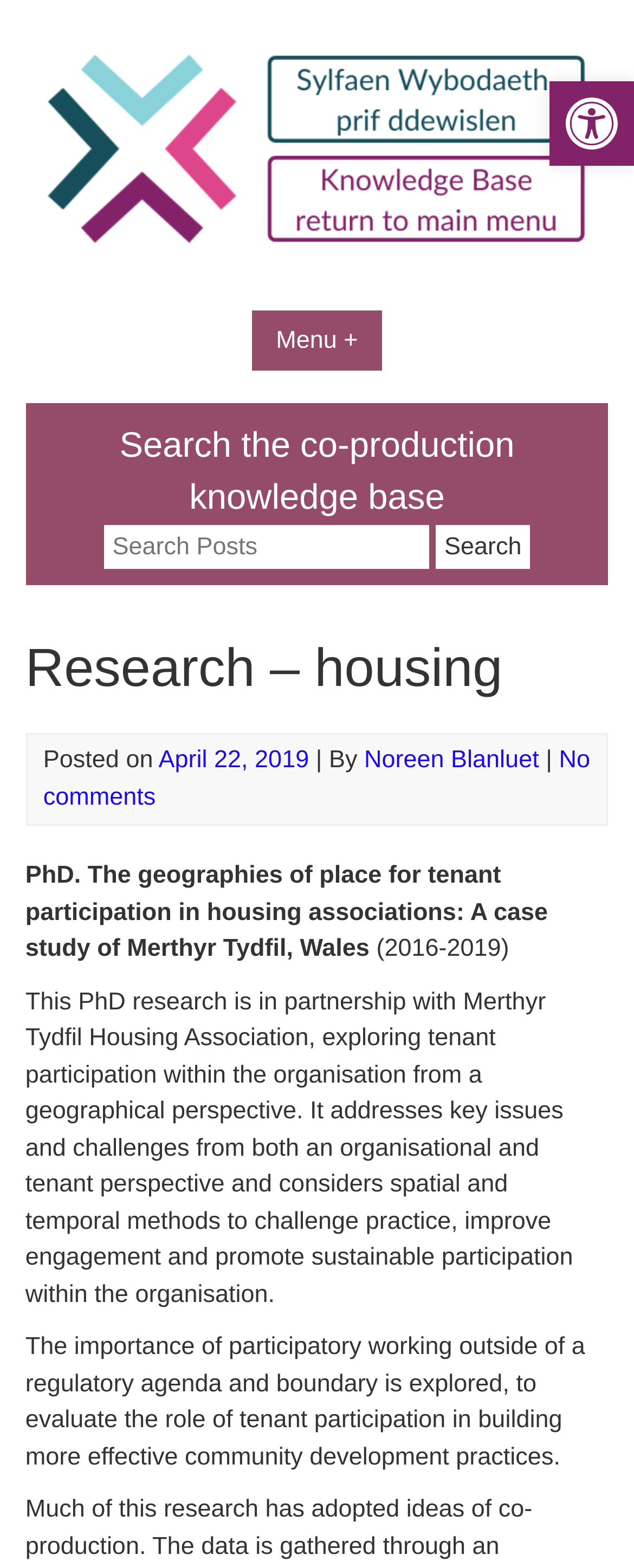Give a one-word or phrase response to the following question: What is the time period of the research?

2016-2019